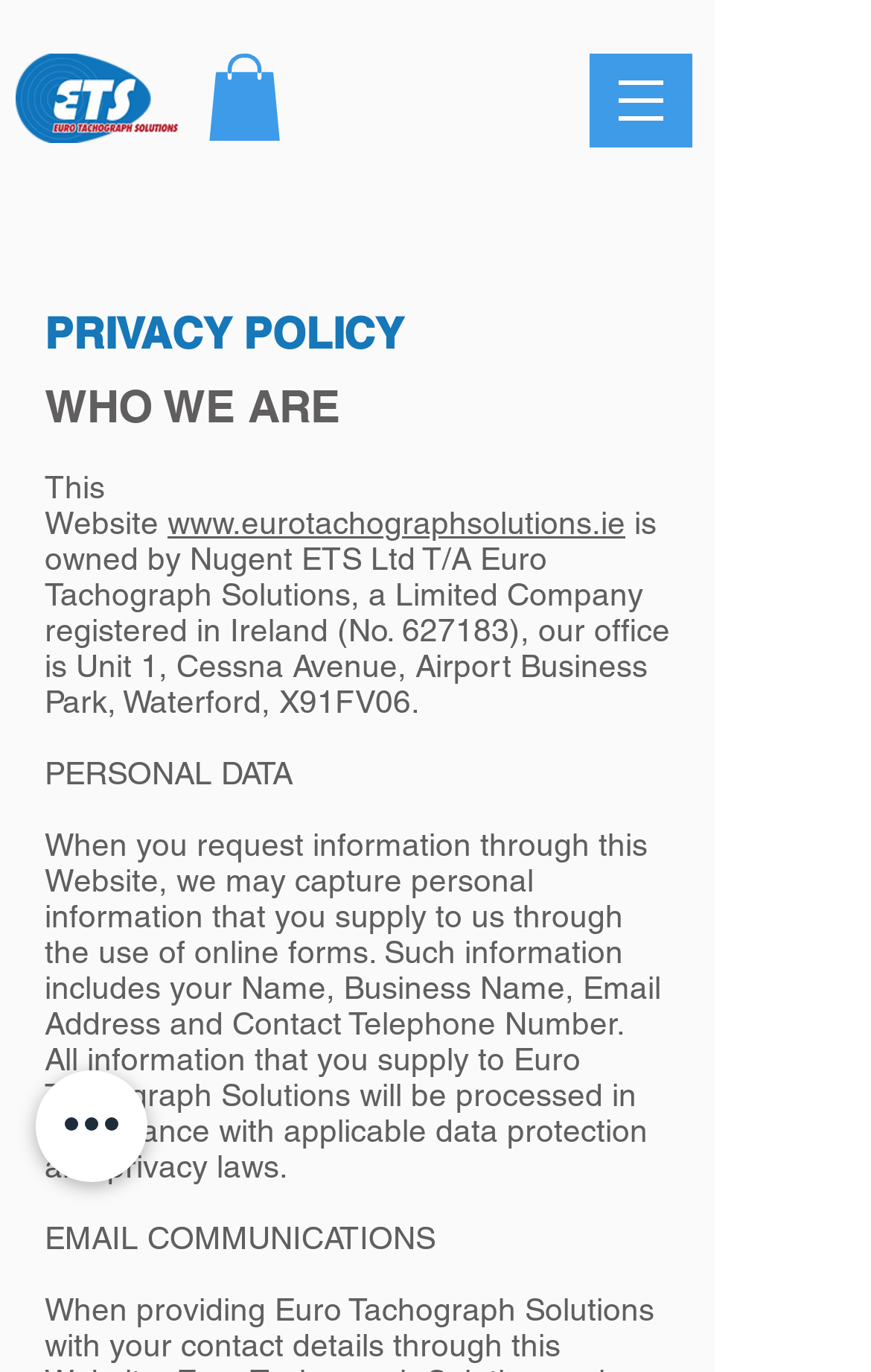Calculate the bounding box coordinates for the UI element based on the following description: "www.eurotachographsolutions.ie". Ensure the coordinates are four float numbers between 0 and 1, i.e., [left, top, right, bottom].

[0.192, 0.368, 0.718, 0.394]